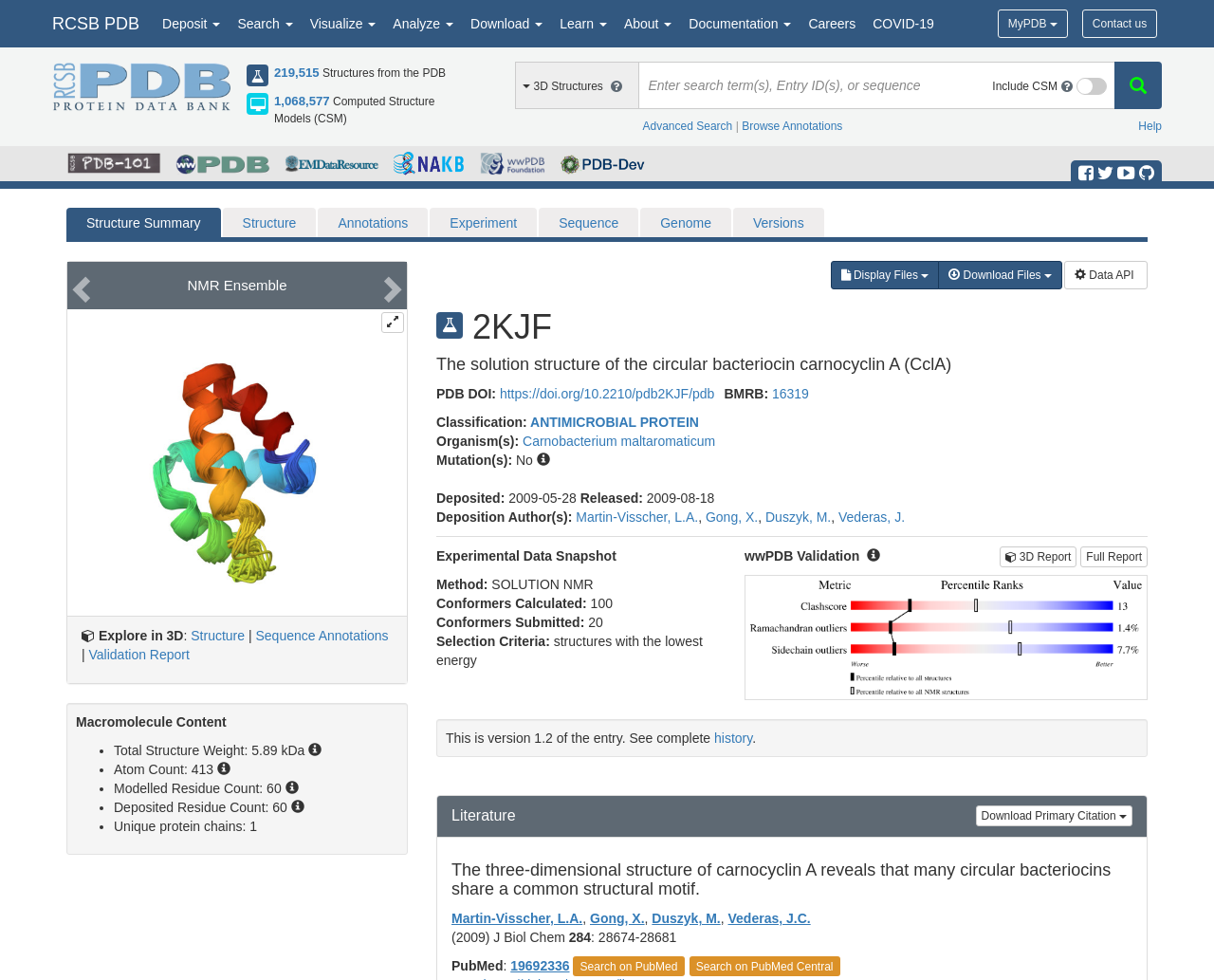Please specify the bounding box coordinates of the clickable region to carry out the following instruction: "Search for a structure". The coordinates should be four float numbers between 0 and 1, in the format [left, top, right, bottom].

[0.525, 0.063, 0.817, 0.111]